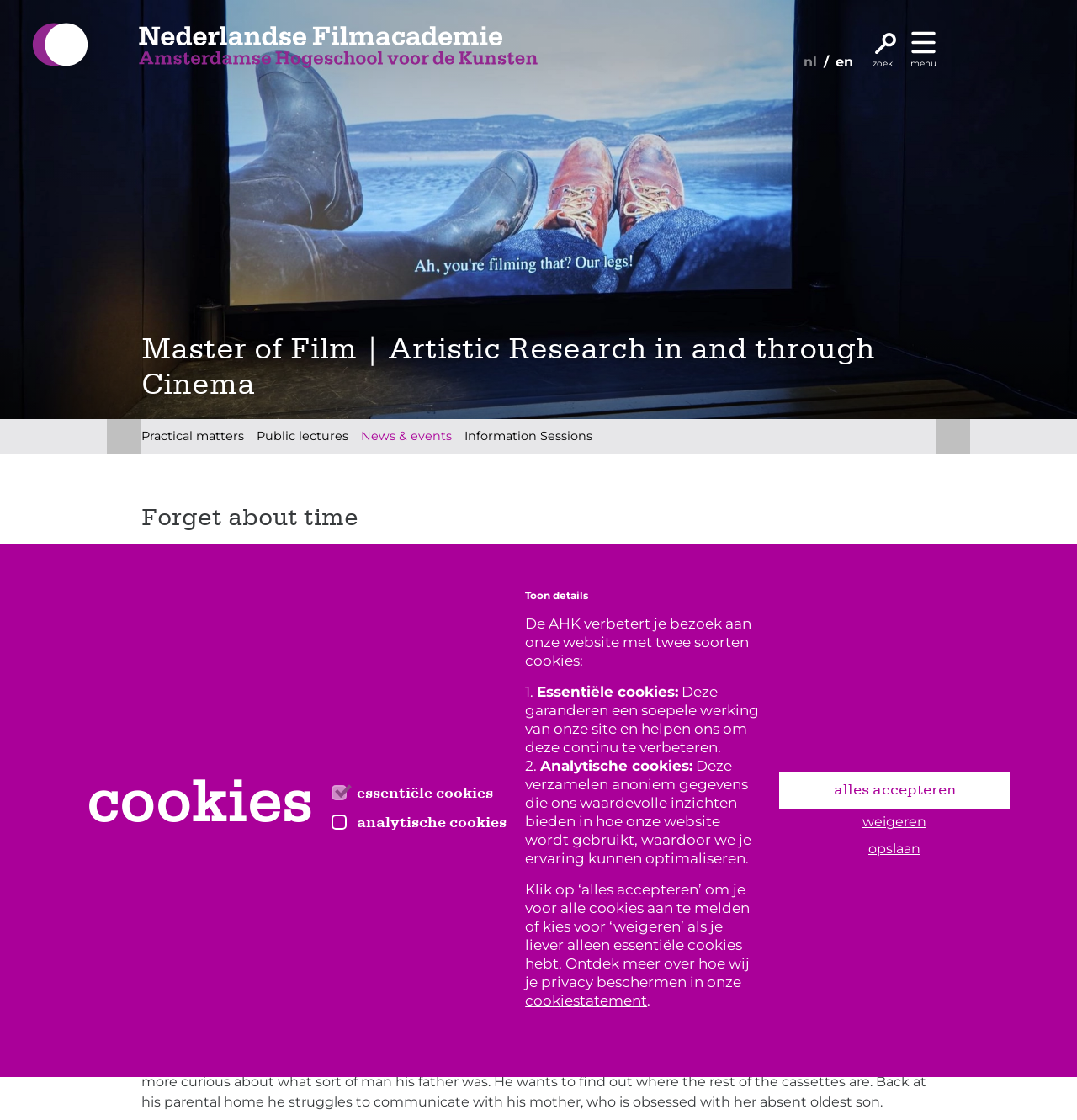Given the content of the image, can you provide a detailed answer to the question?
What is the nationality of the film director?

The nationality of the film director, Margot Schaap, can be inferred from the text content, which mentions that she is from the Netherlands.